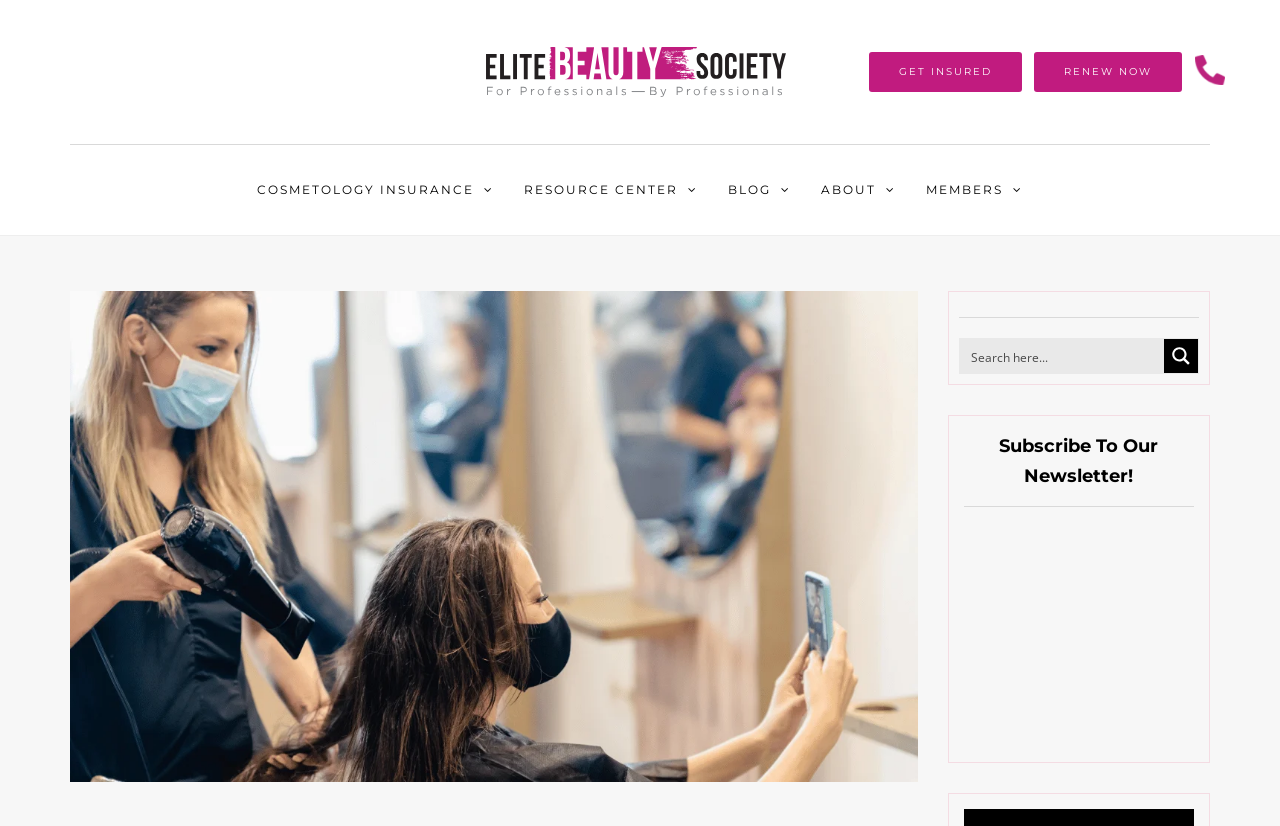Use a single word or phrase to answer the following:
What is the topic of the newsletter?

Professional health and happiness